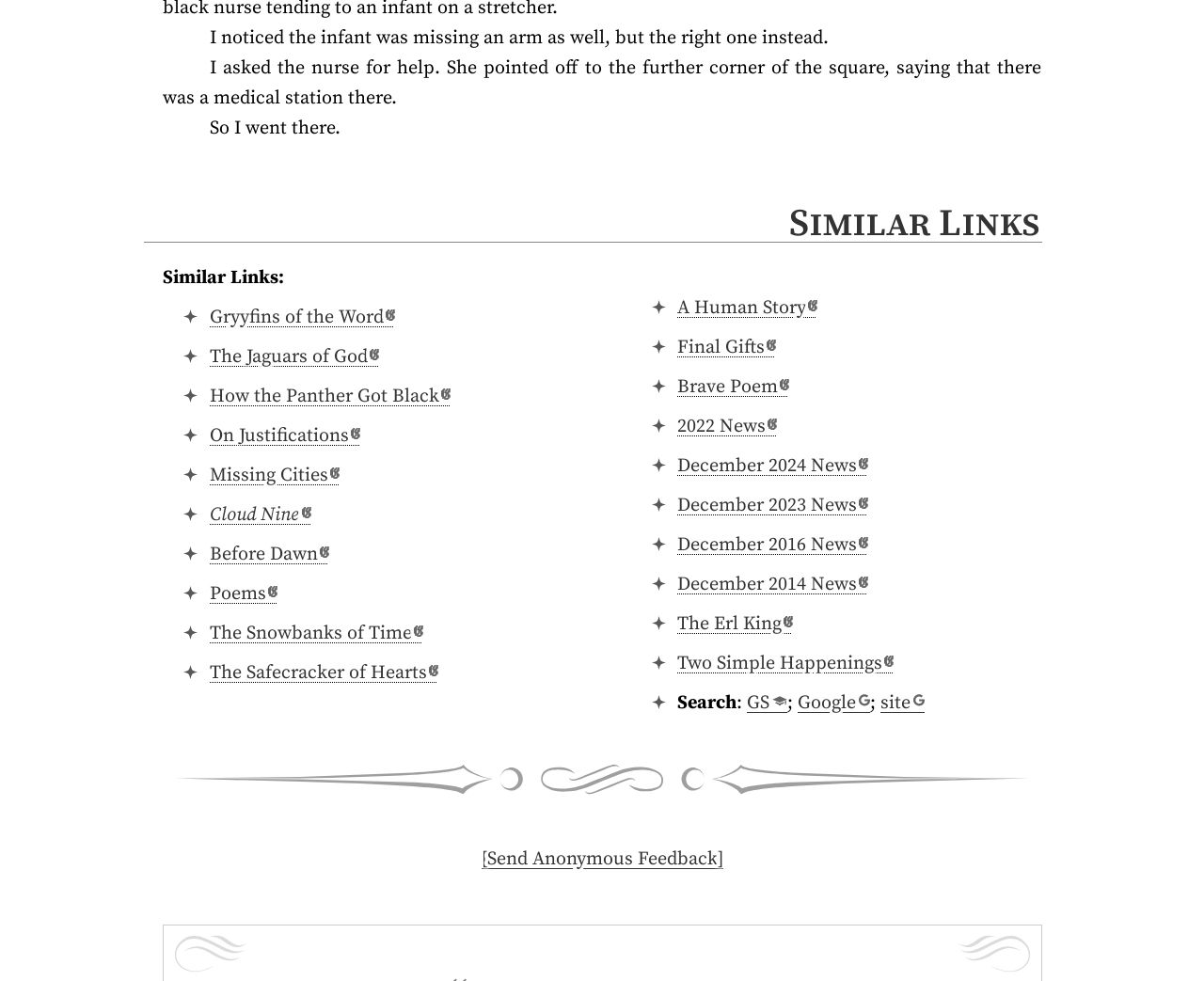Determine the bounding box for the described HTML element: "GS⁠". Ensure the coordinates are four float numbers between 0 and 1 in the format [left, top, right, bottom].

[0.62, 0.702, 0.654, 0.729]